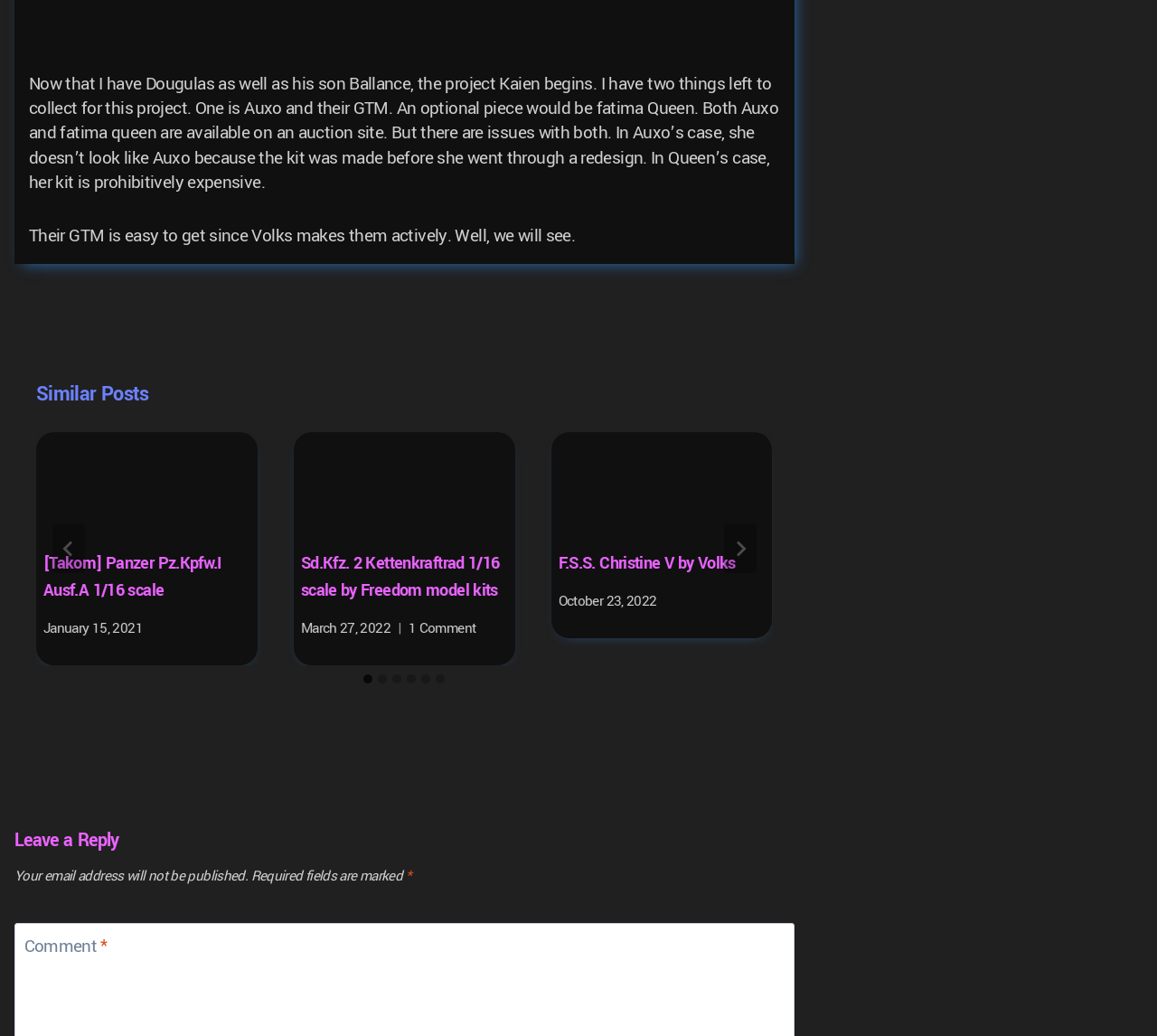Find the bounding box coordinates for the UI element that matches this description: "aria-label="Go to last slide"".

[0.045, 0.506, 0.073, 0.553]